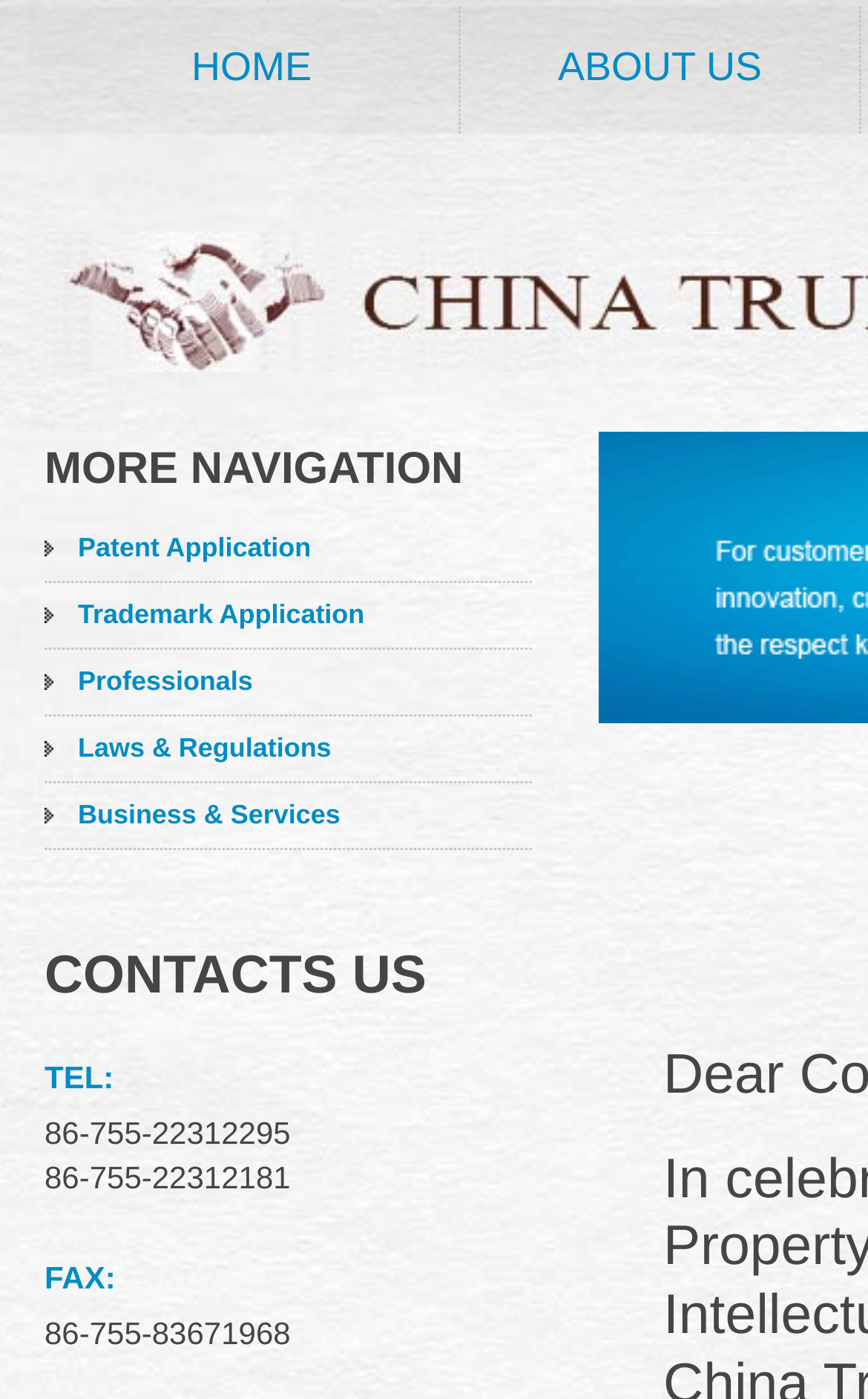Please identify the coordinates of the bounding box for the clickable region that will accomplish this instruction: "call the office".

[0.051, 0.797, 0.335, 0.822]